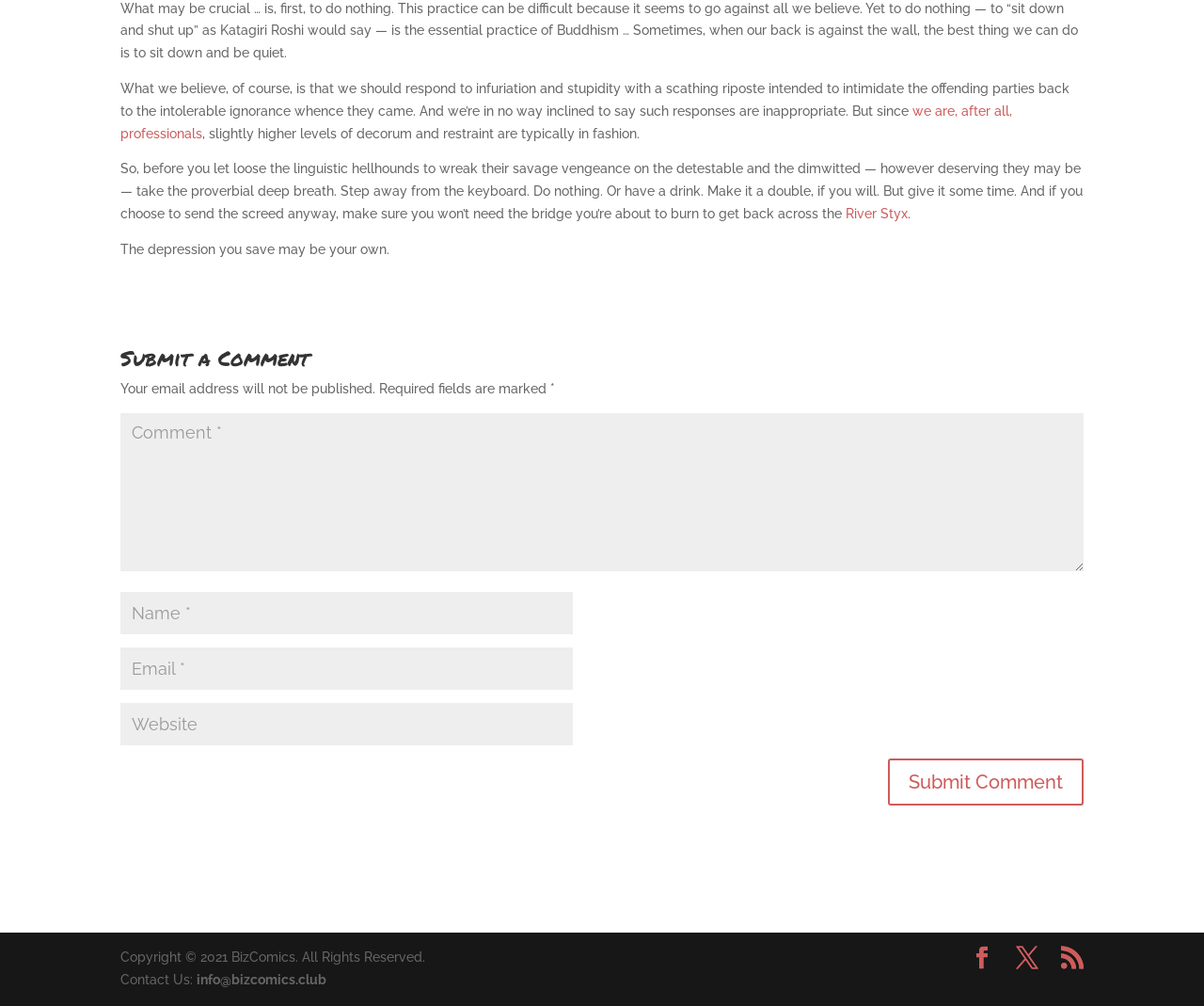Locate the bounding box coordinates of the clickable area needed to fulfill the instruction: "Click the 'info@bizcomics.club' link".

[0.163, 0.966, 0.271, 0.981]